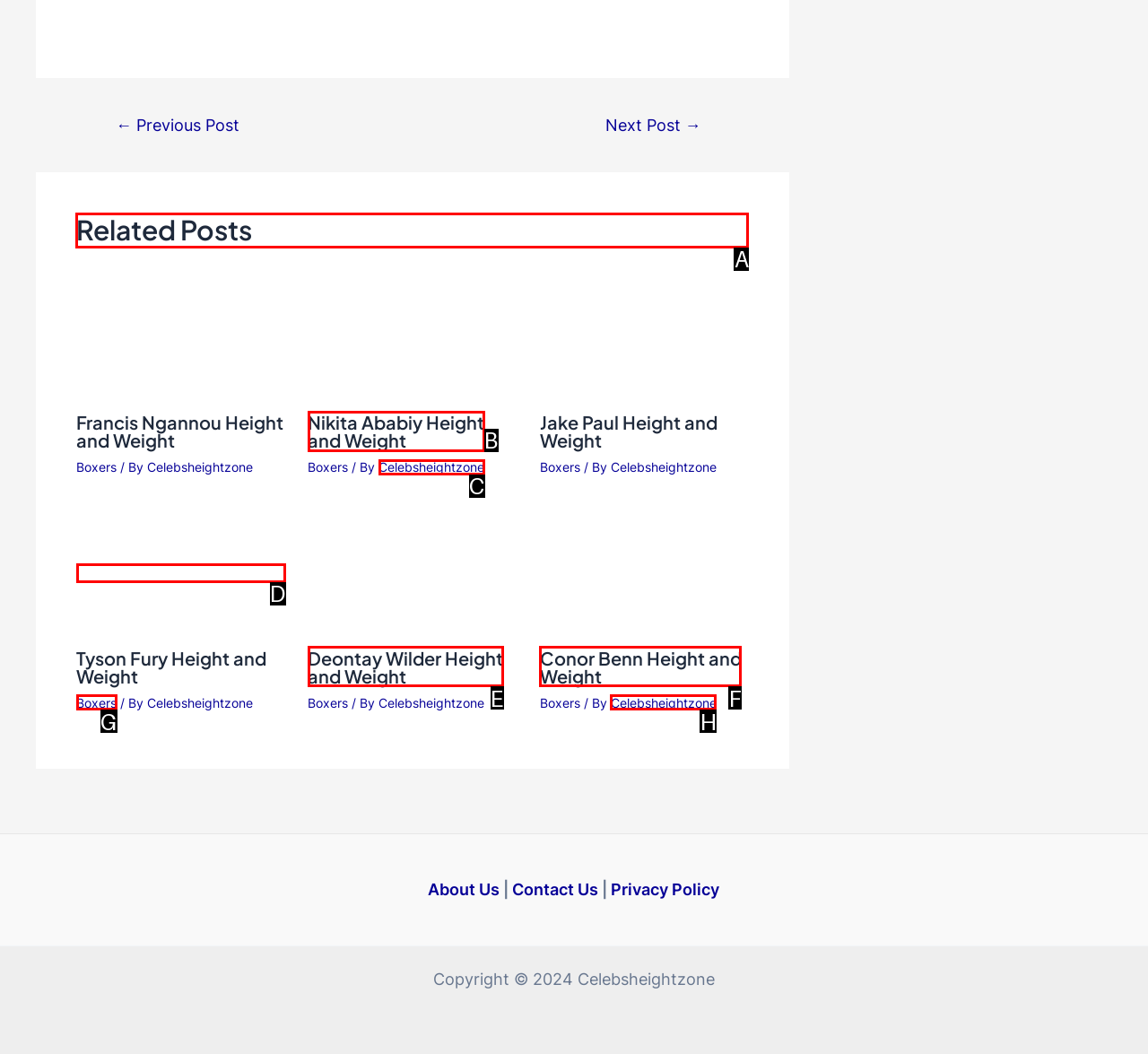Which option should be clicked to complete this task: View the 'Related Posts' section
Reply with the letter of the correct choice from the given choices.

A